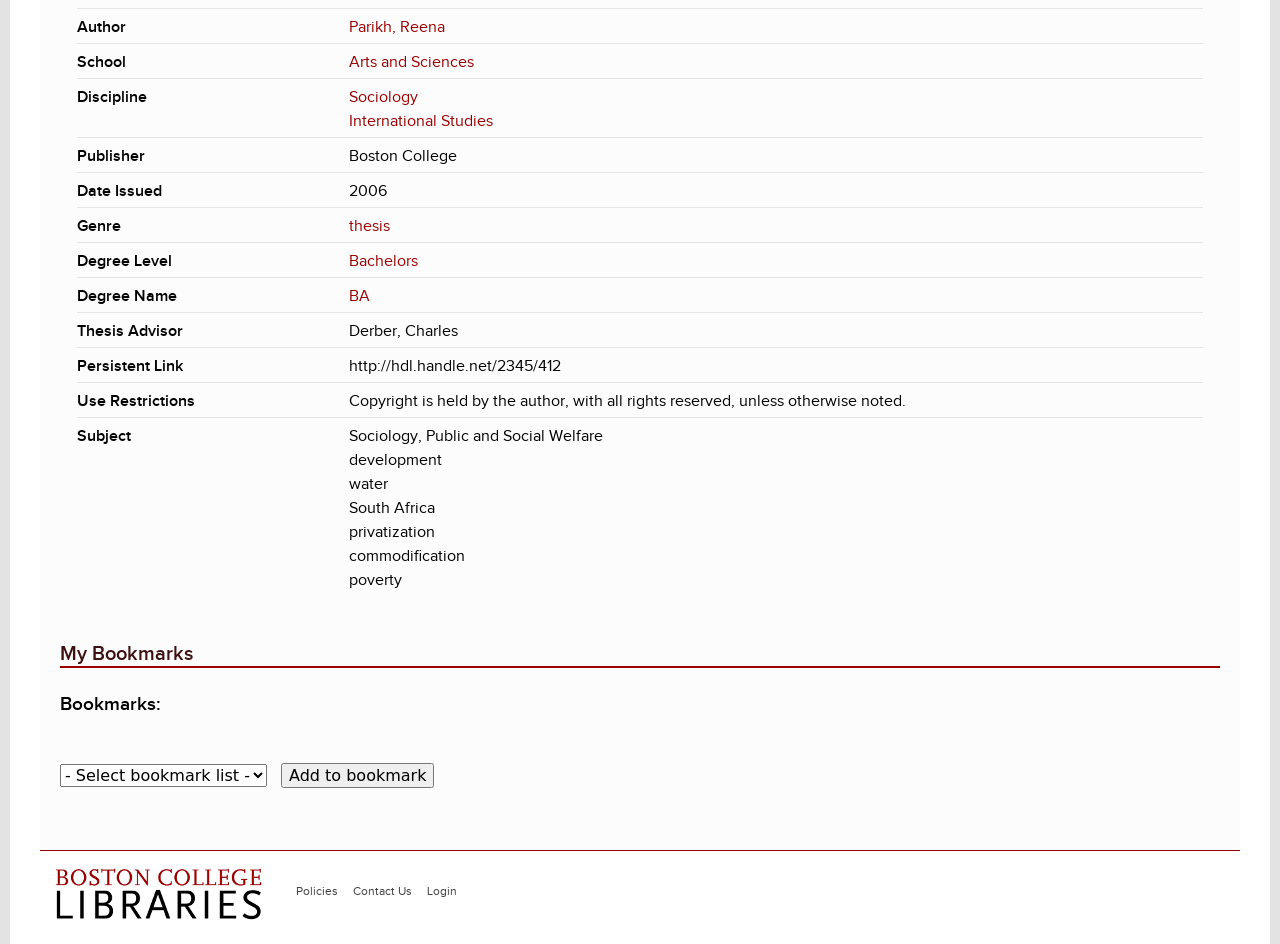Determine the bounding box coordinates for the element that should be clicked to follow this instruction: "Visit the 'Policies' page". The coordinates should be given as four float numbers between 0 and 1, in the format [left, top, right, bottom].

[0.231, 0.936, 0.264, 0.951]